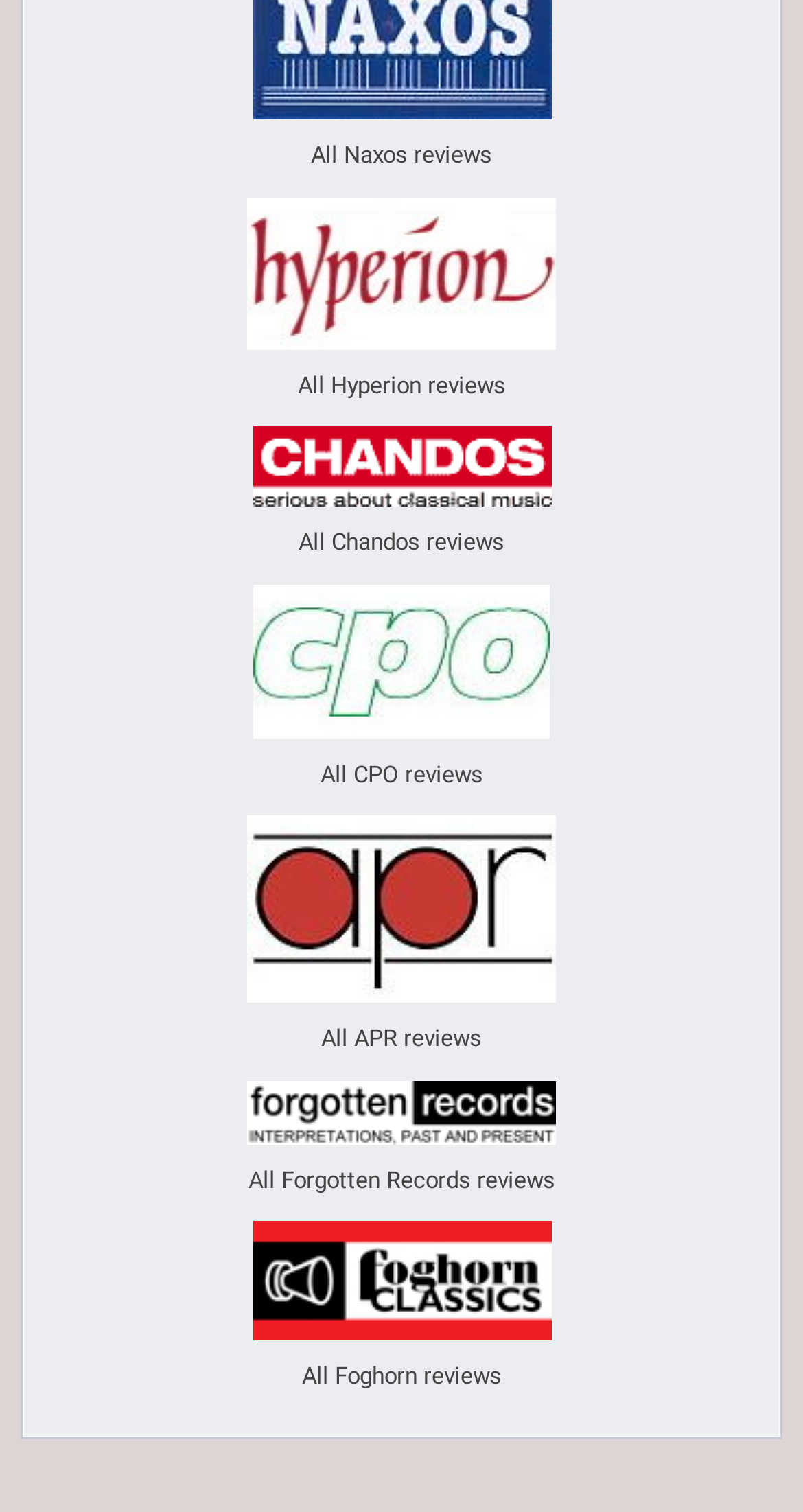What is the text of the last link?
Look at the image and respond with a one-word or short phrase answer.

All Foghorn reviews